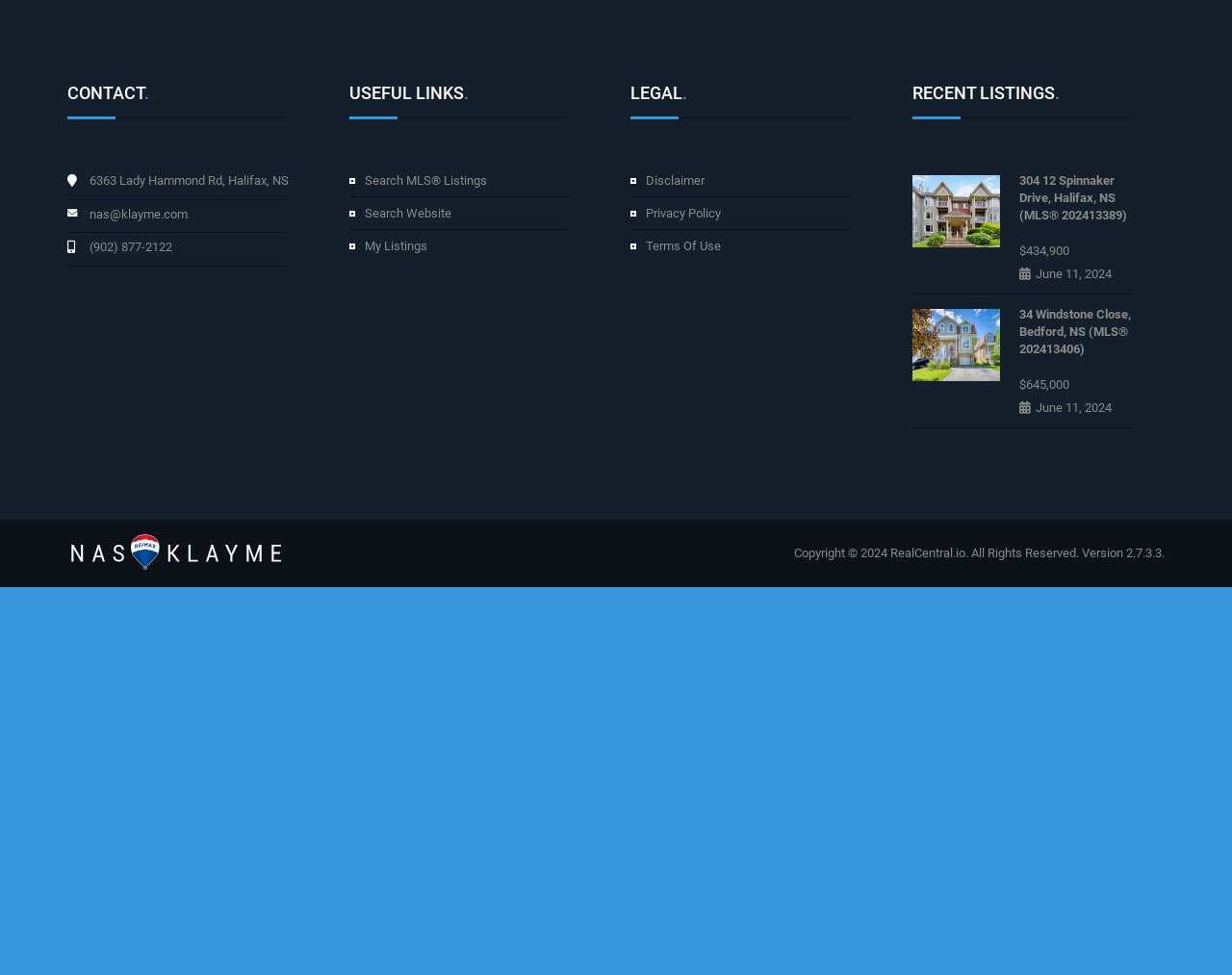What is the price of the first recent listing?
Refer to the image and respond with a one-word or short-phrase answer.

$434,900